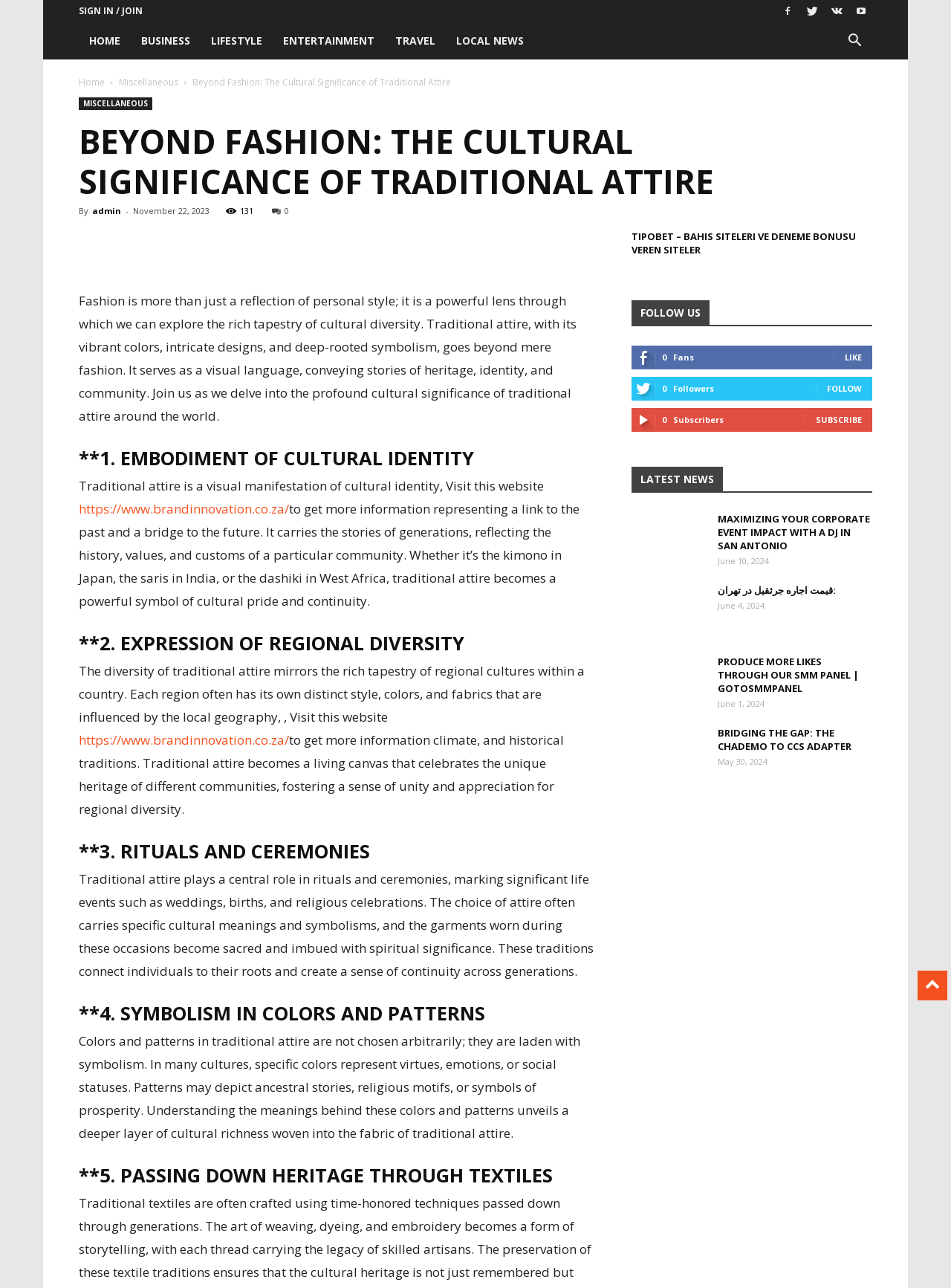Can you provide the bounding box coordinates for the element that should be clicked to implement the instruction: "Read the article 'Beyond Fashion: The Cultural Significance of Traditional Attire'"?

[0.202, 0.059, 0.474, 0.069]